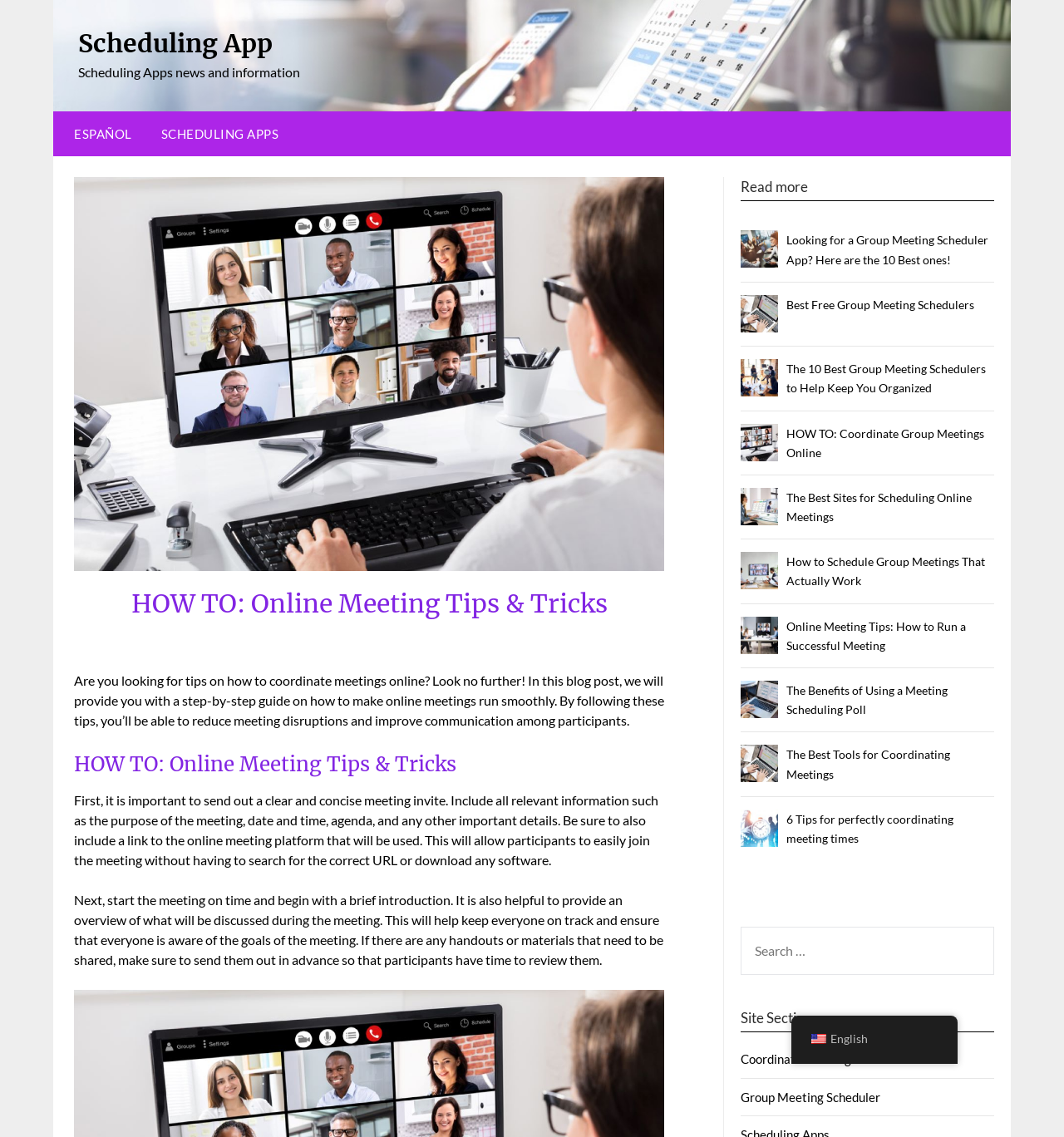Indicate the bounding box coordinates of the element that needs to be clicked to satisfy the following instruction: "Read more about 'HOW TO: Online Meeting Tips & Tricks'". The coordinates should be four float numbers between 0 and 1, i.e., [left, top, right, bottom].

[0.696, 0.157, 0.76, 0.173]